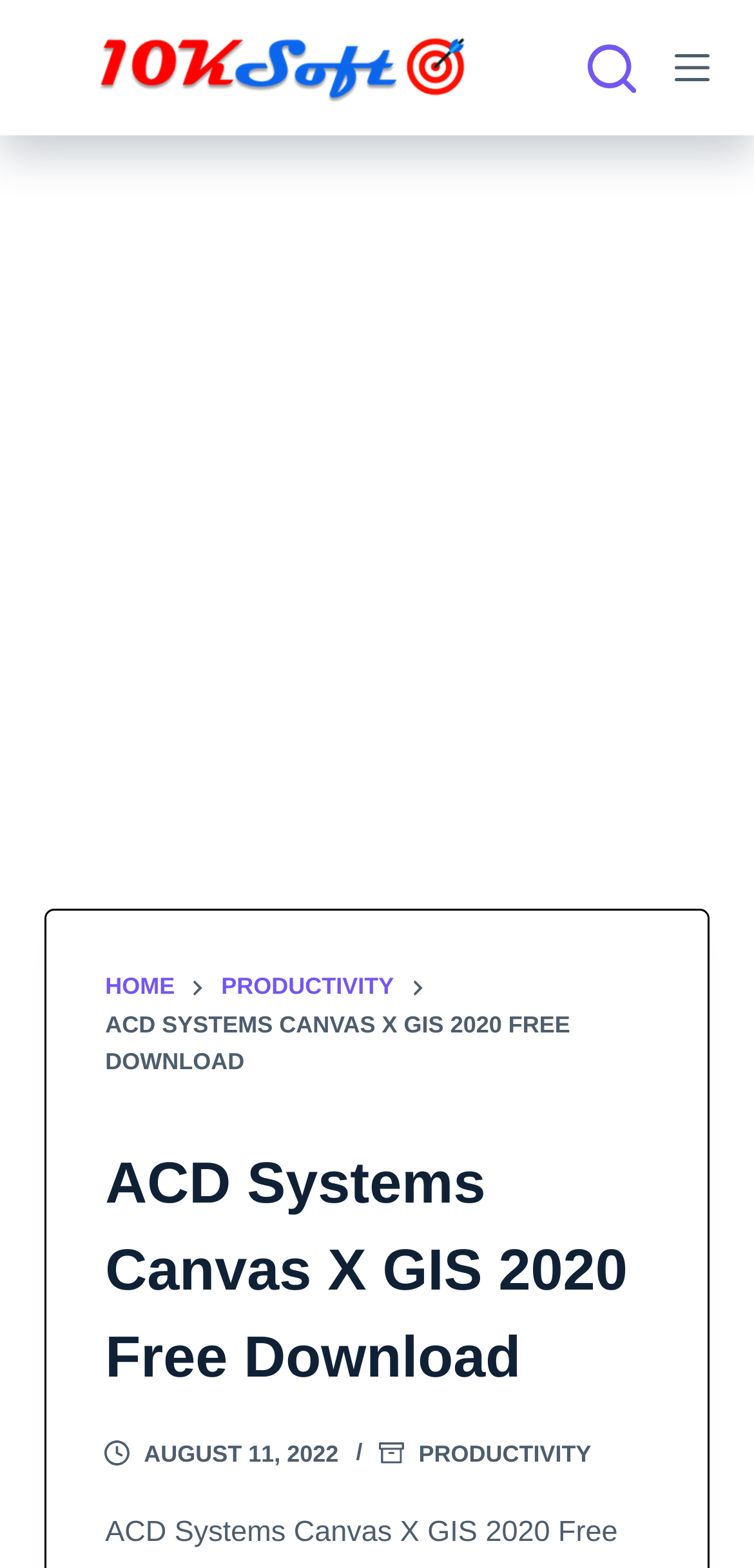Using the description: "Productivity", determine the UI element's bounding box coordinates. Ensure the coordinates are in the format of four float numbers between 0 and 1, i.e., [left, top, right, bottom].

[0.555, 0.629, 0.784, 0.646]